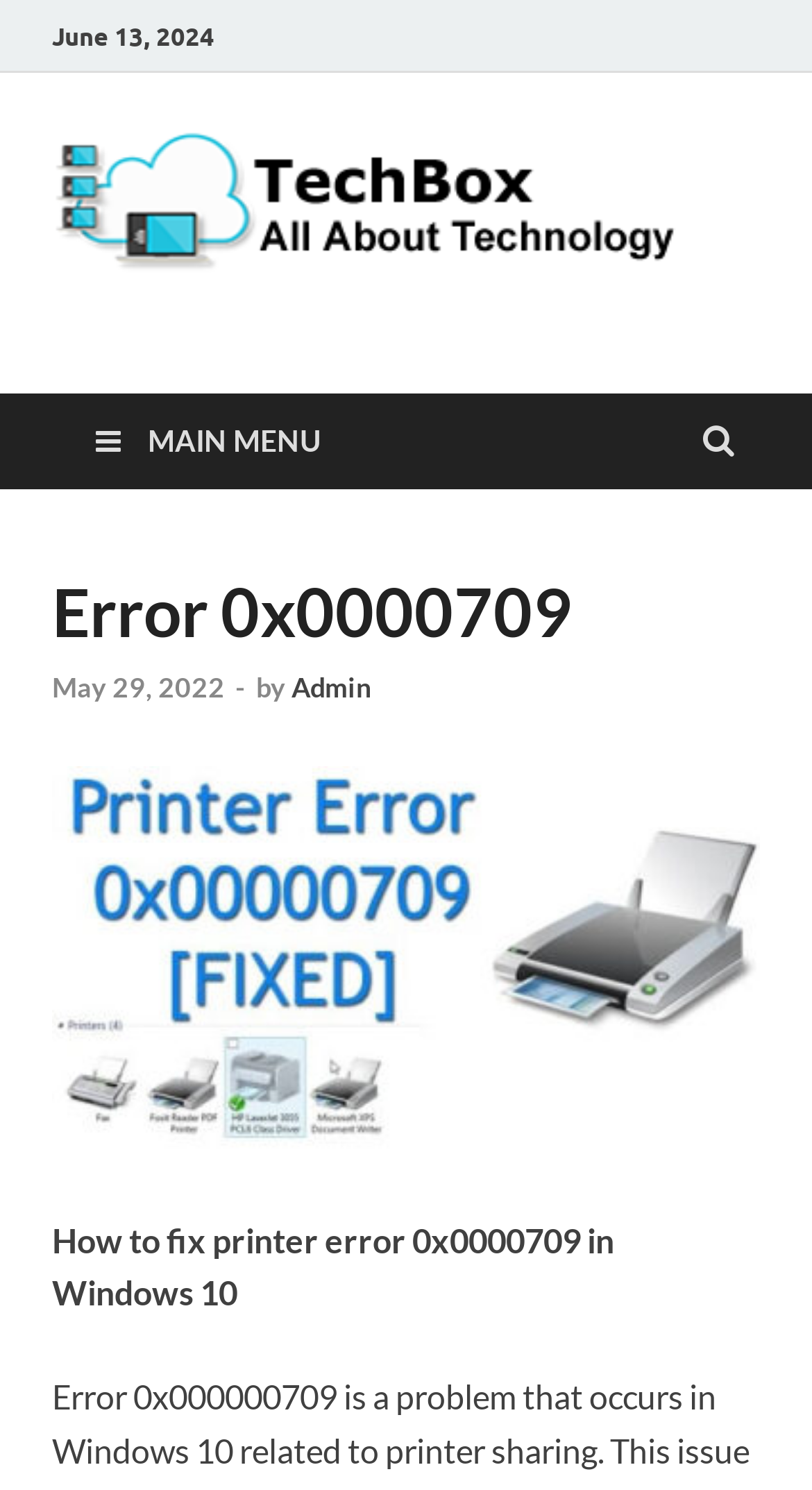Based on what you see in the screenshot, provide a thorough answer to this question: Who is the author of the article?

I found the author of the article by looking at the byline of the article, which says 'by Admin' in a static text element.